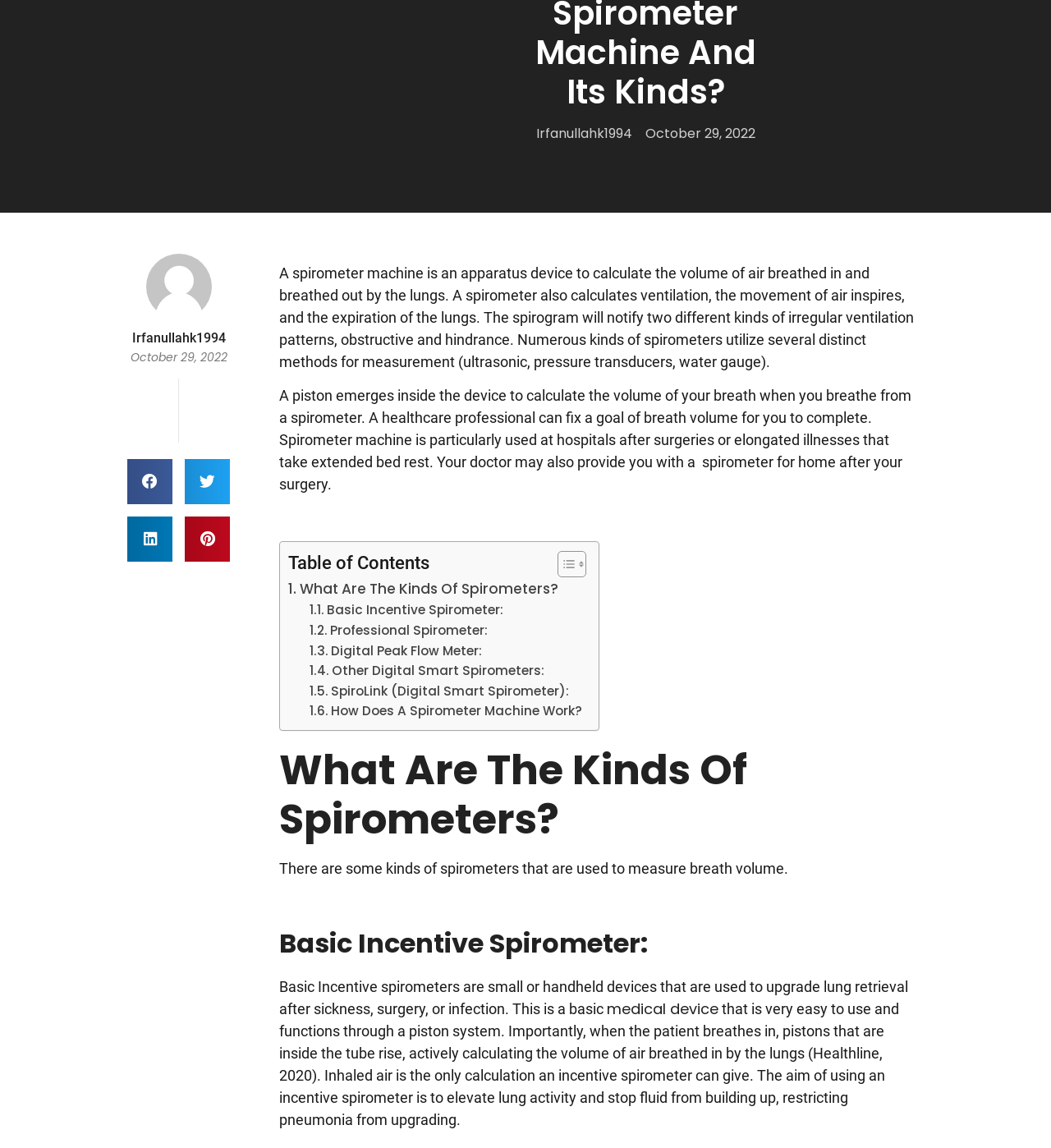What is the purpose of using an incentive spirometer?
Refer to the screenshot and deliver a thorough answer to the question presented.

The aim of using an incentive spirometer is to elevate lung activity and stop fluid from building up, restricting pneumonia from upgrading, especially after sickness, surgery, or infection.